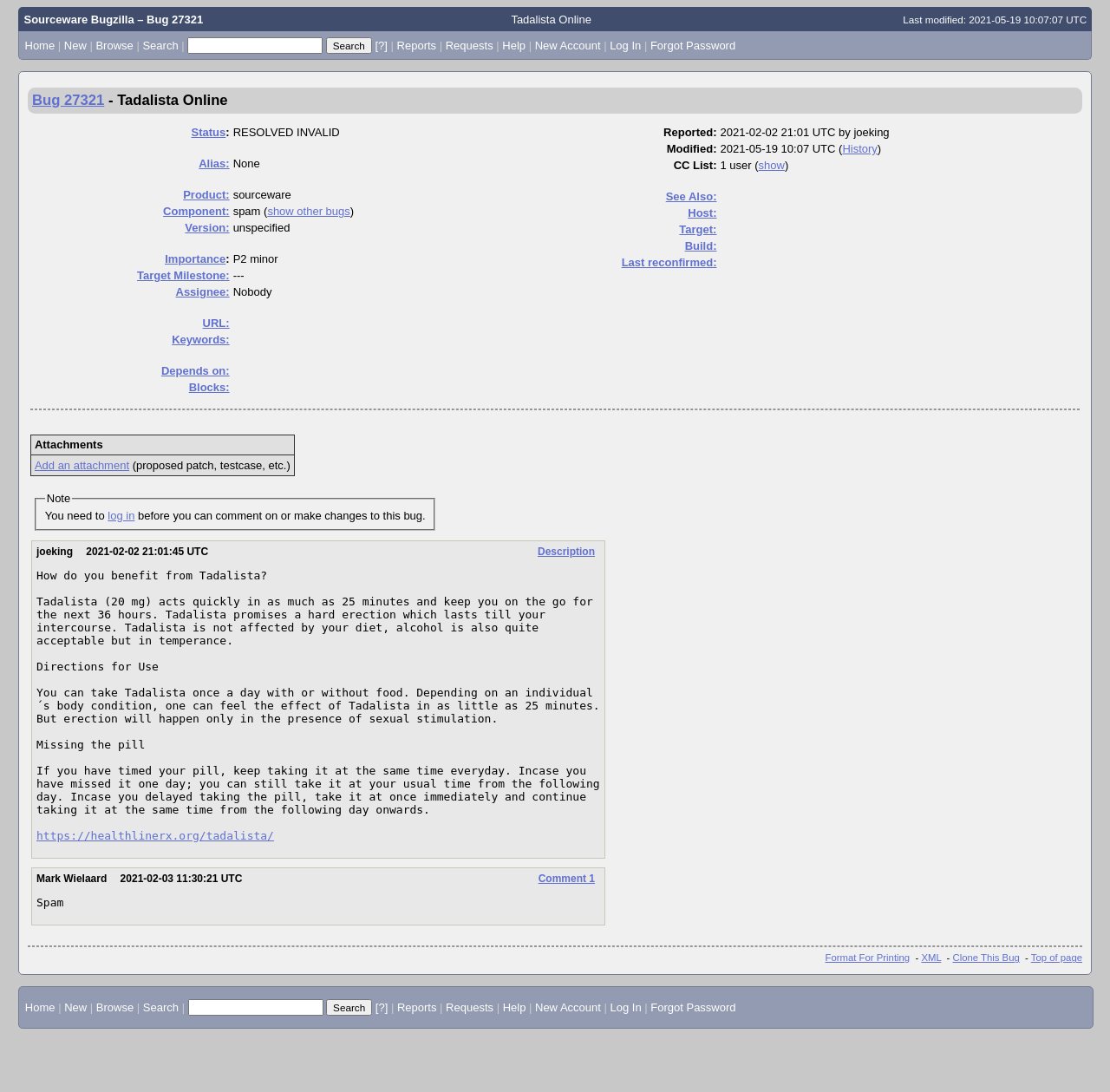What is the status of bug 27321?
By examining the image, provide a one-word or phrase answer.

RESOLVED INVALID